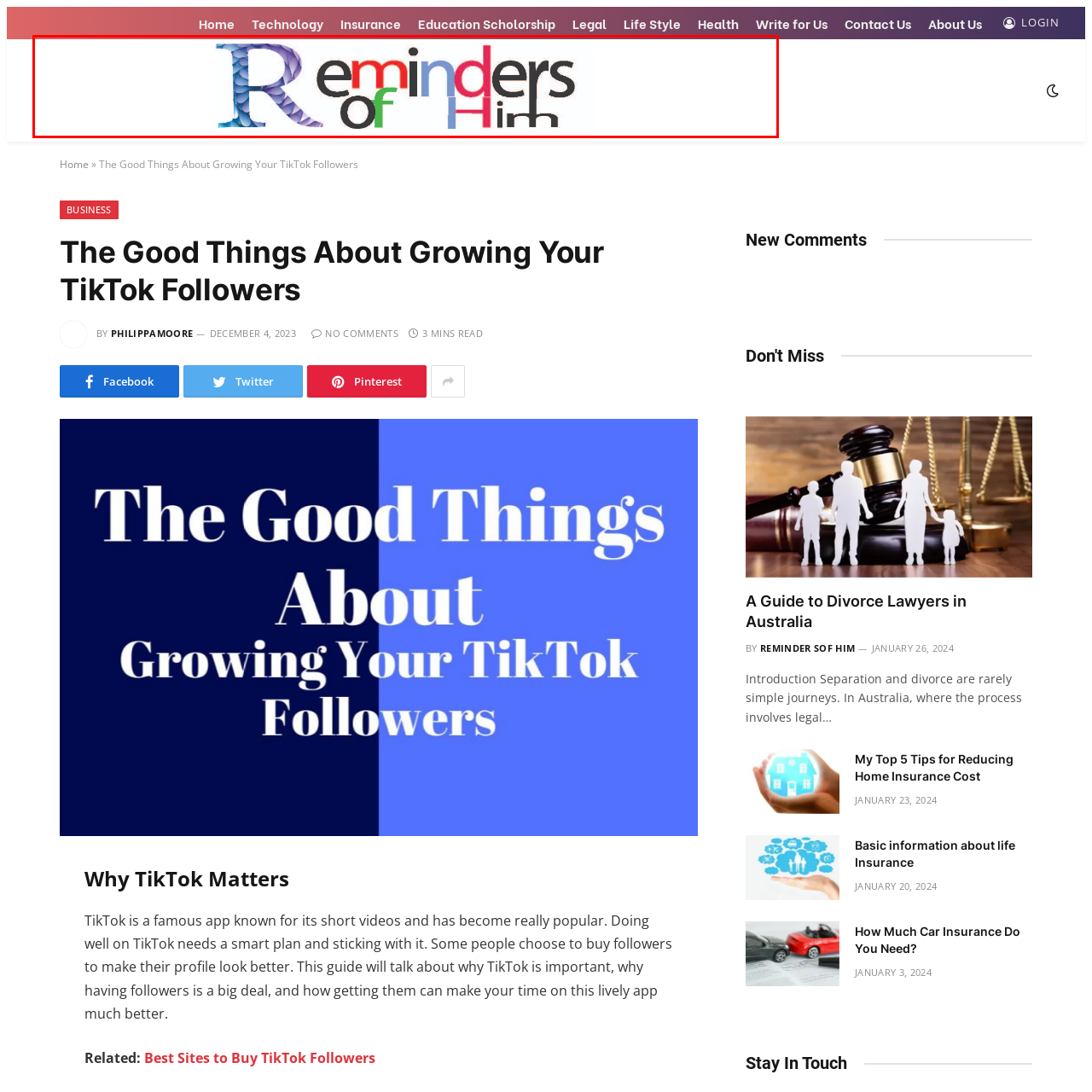Deliver a detailed explanation of the elements found in the red-marked area of the image.

The image features a vibrant and colorful title that reads "Reminders of Him." The design incorporates a playful font, with each letter rendered in a different hue, creating an eye-catching visual effect. The title is likely associated with a literary work or article, suggesting themes of reflection or memory. Positioned prominently at the top, it invites engagement and sets the tone for the content that follows, which explores important reminders associated with the subject matter. This imagery effectively captures the reader's attention while conveying a sense of warmth and creativity.